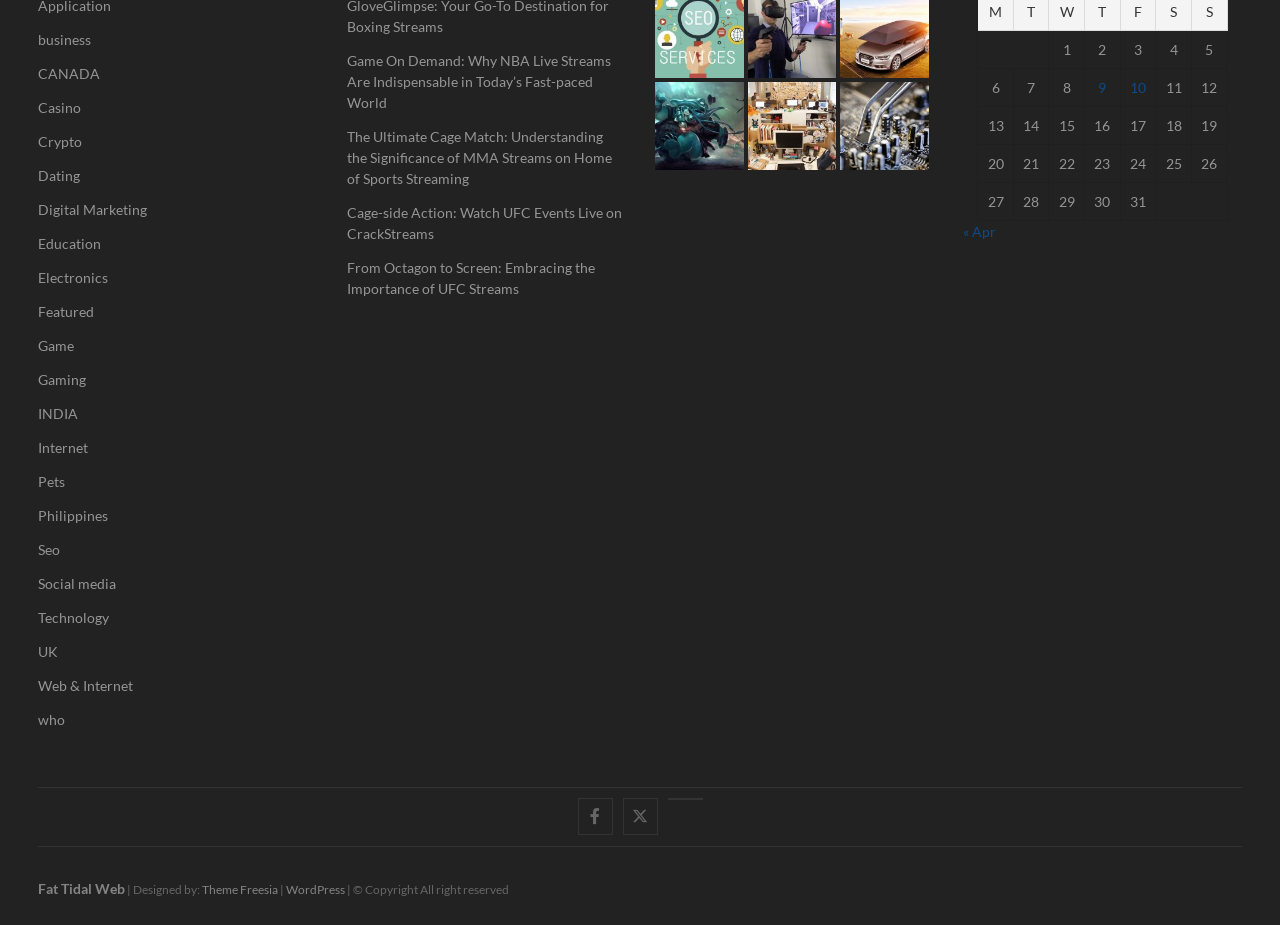Refer to the element description Social media and identify the corresponding bounding box in the screenshot. Format the coordinates as (top-left x, top-left y, bottom-right x, bottom-right y) with values in the range of 0 to 1.

[0.03, 0.619, 0.247, 0.642]